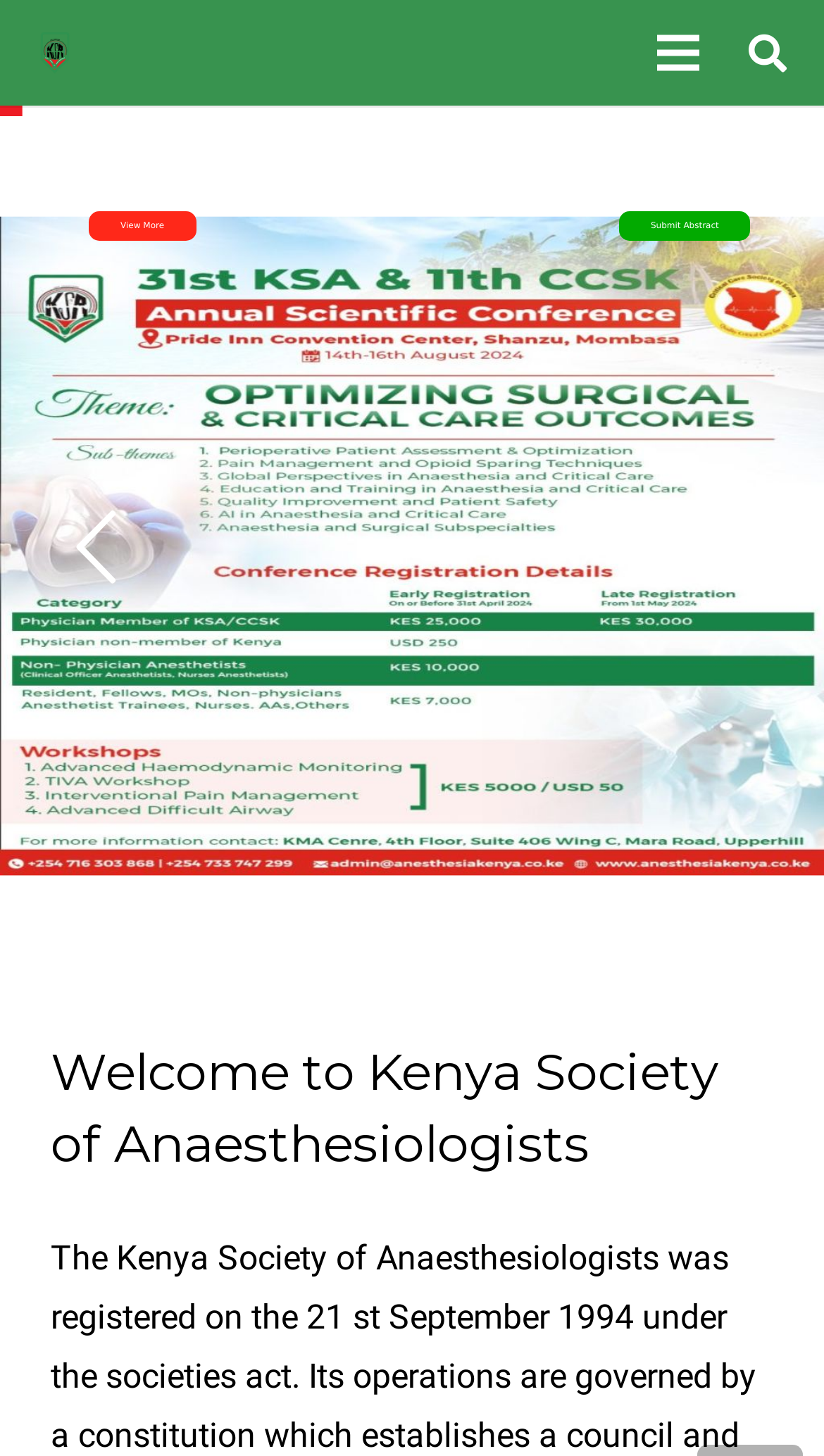Identify the bounding box coordinates of the HTML element based on this description: "aria-label="Search"".

[0.881, 0.0, 0.982, 0.073]